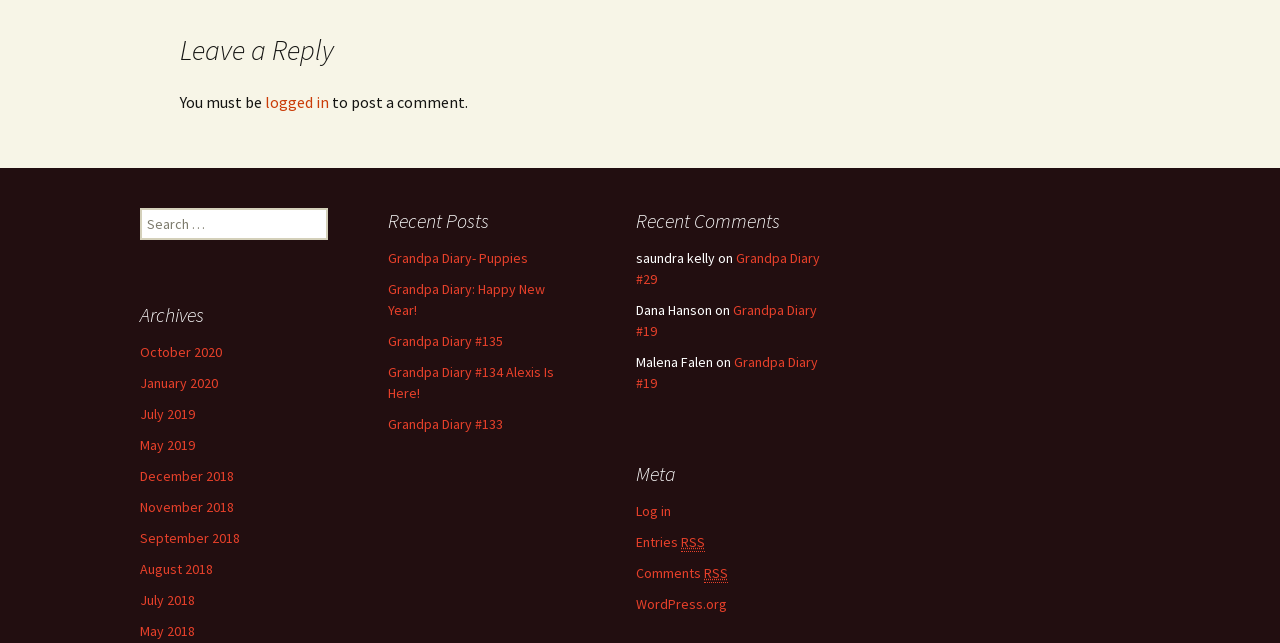Please find and report the bounding box coordinates of the element to click in order to perform the following action: "Leave a reply". The coordinates should be expressed as four float numbers between 0 and 1, in the format [left, top, right, bottom].

[0.094, 0.05, 0.906, 0.106]